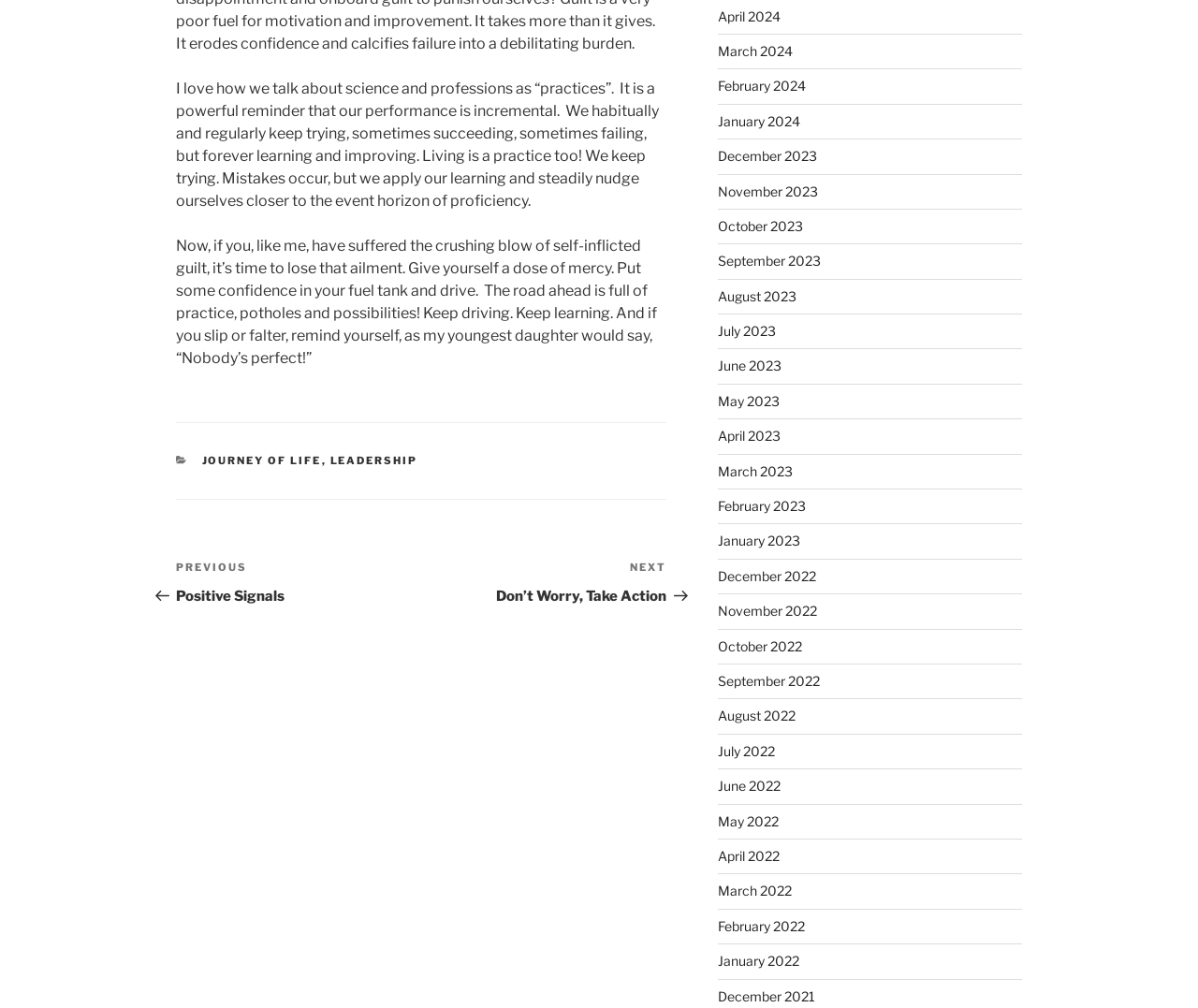Pinpoint the bounding box coordinates of the area that should be clicked to complete the following instruction: "Navigate to the next post". The coordinates must be given as four float numbers between 0 and 1, i.e., [left, top, right, bottom].

[0.352, 0.555, 0.556, 0.6]